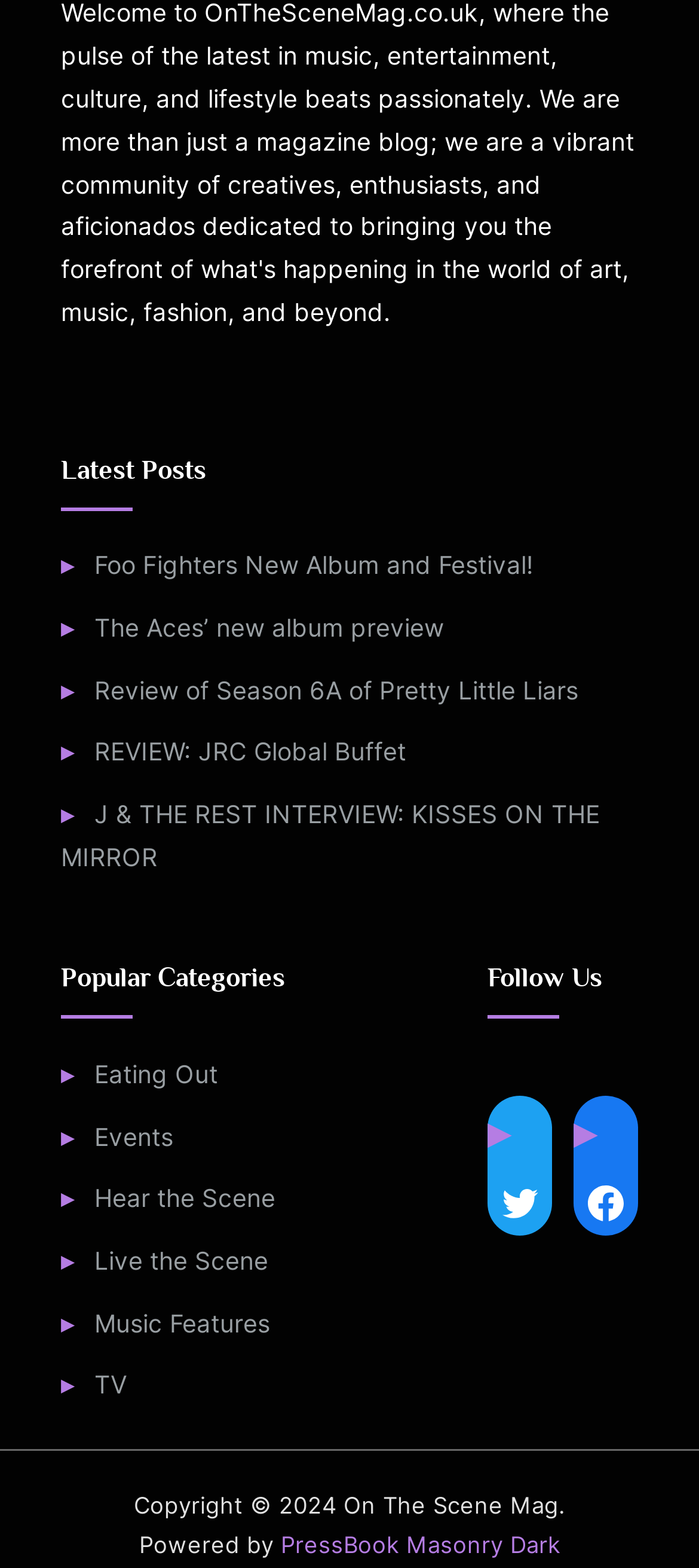Please predict the bounding box coordinates of the element's region where a click is necessary to complete the following instruction: "Follow On The Scene Mag on Twitter". The coordinates should be represented by four float numbers between 0 and 1, i.e., [left, top, right, bottom].

[0.697, 0.747, 0.79, 0.788]